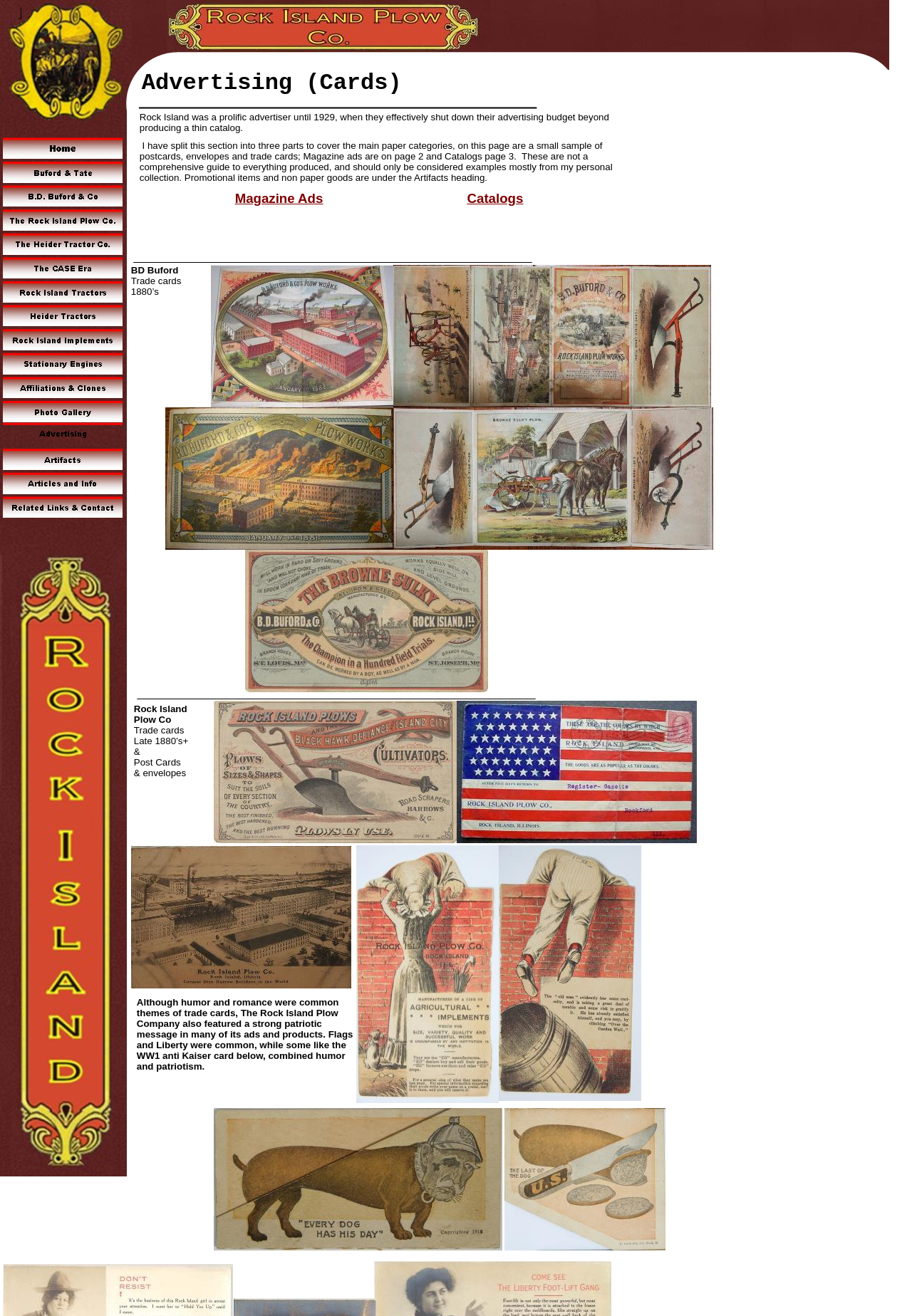Determine the bounding box coordinates of the UI element that matches the following description: "Magazine Ads". The coordinates should be four float numbers between 0 and 1 in the format [left, top, right, bottom].

[0.258, 0.148, 0.354, 0.156]